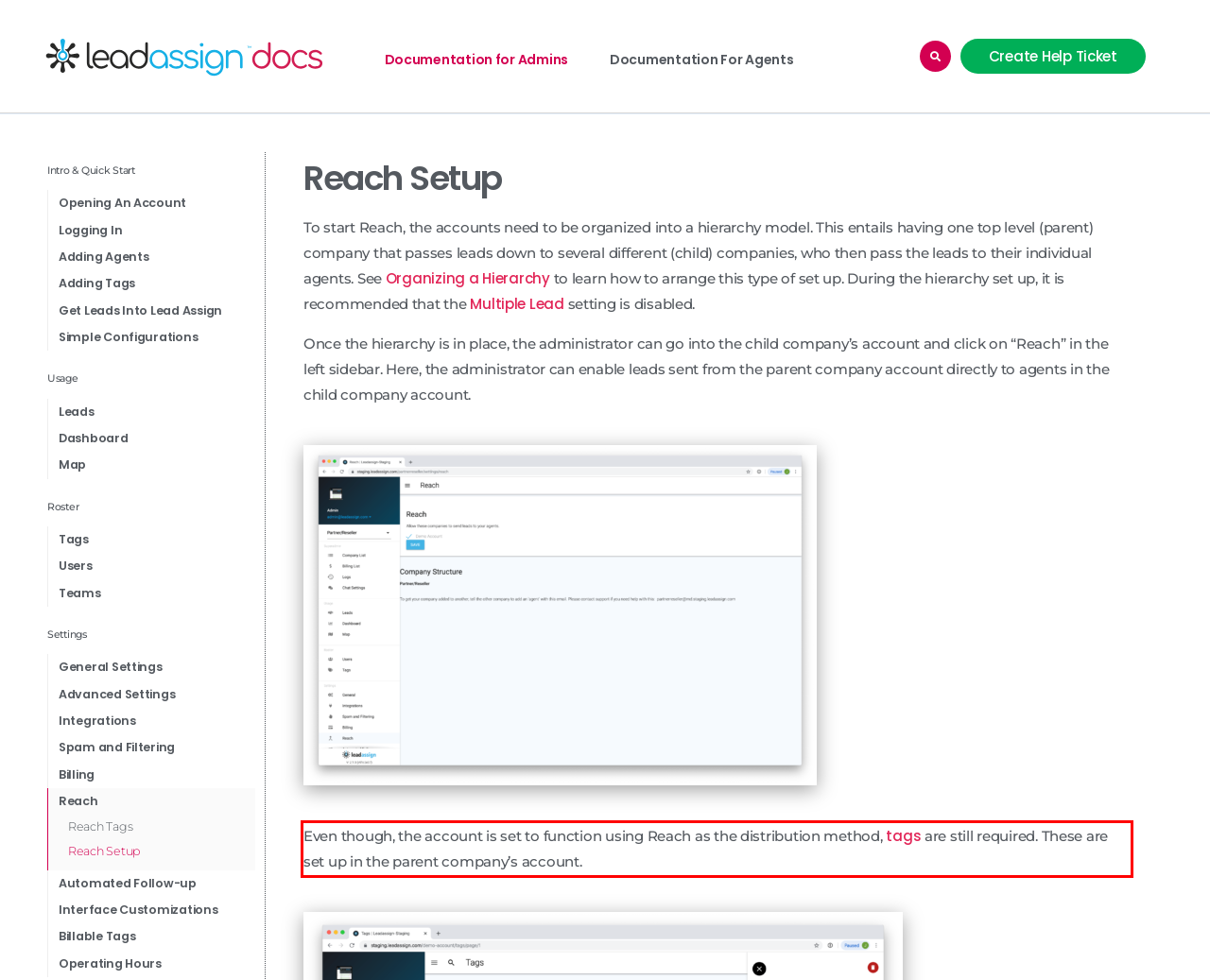Inspect the webpage screenshot that has a red bounding box and use OCR technology to read and display the text inside the red bounding box.

Even though, the account is set to function using Reach as the distribution method, tags are still required. These are set up in the parent company’s account.